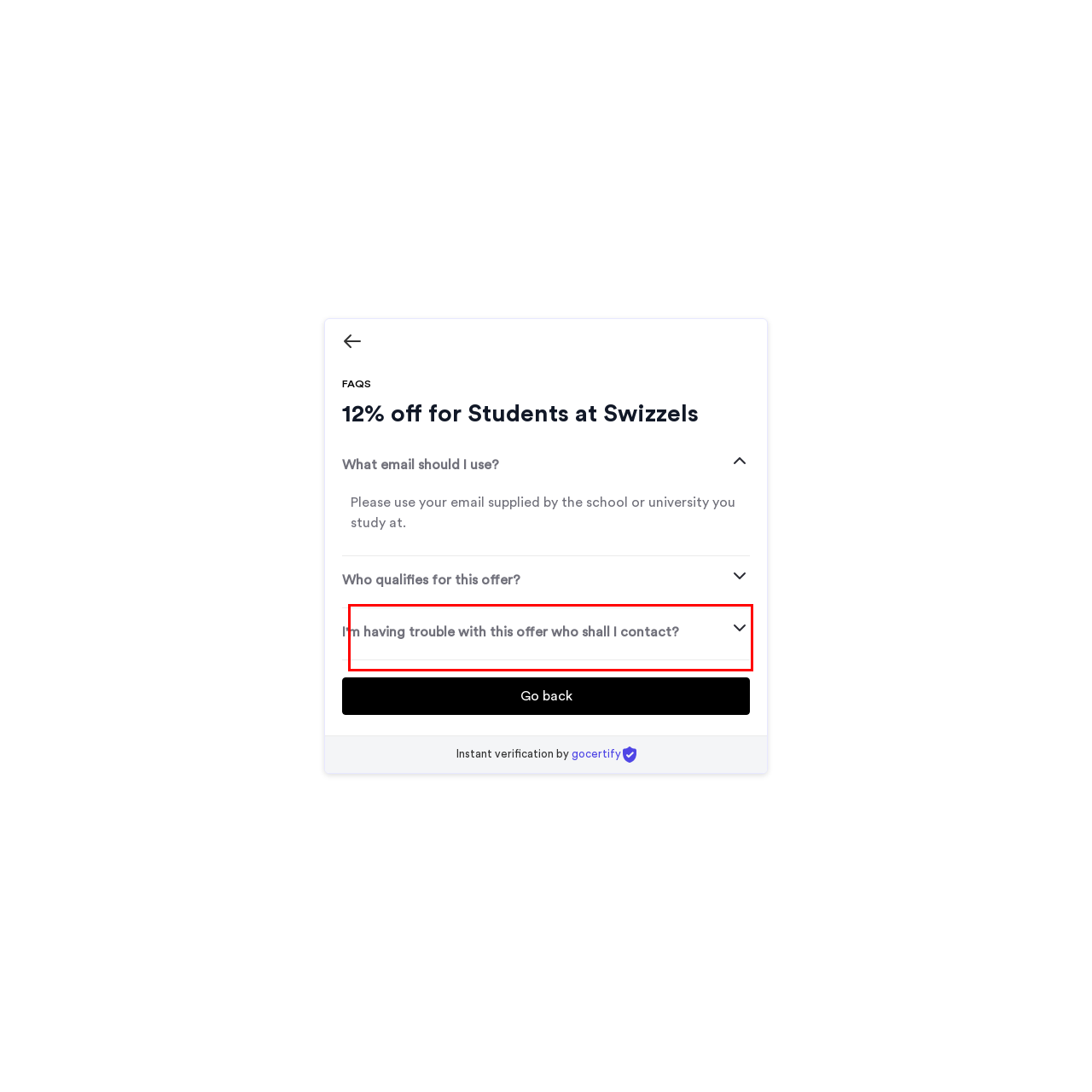You are provided with a webpage screenshot that includes a red rectangle bounding box. Extract the text content from within the bounding box using OCR.

Anyone over the age of 15 and in full-time education including uni, college, sixth form, and high school can receive this discount.